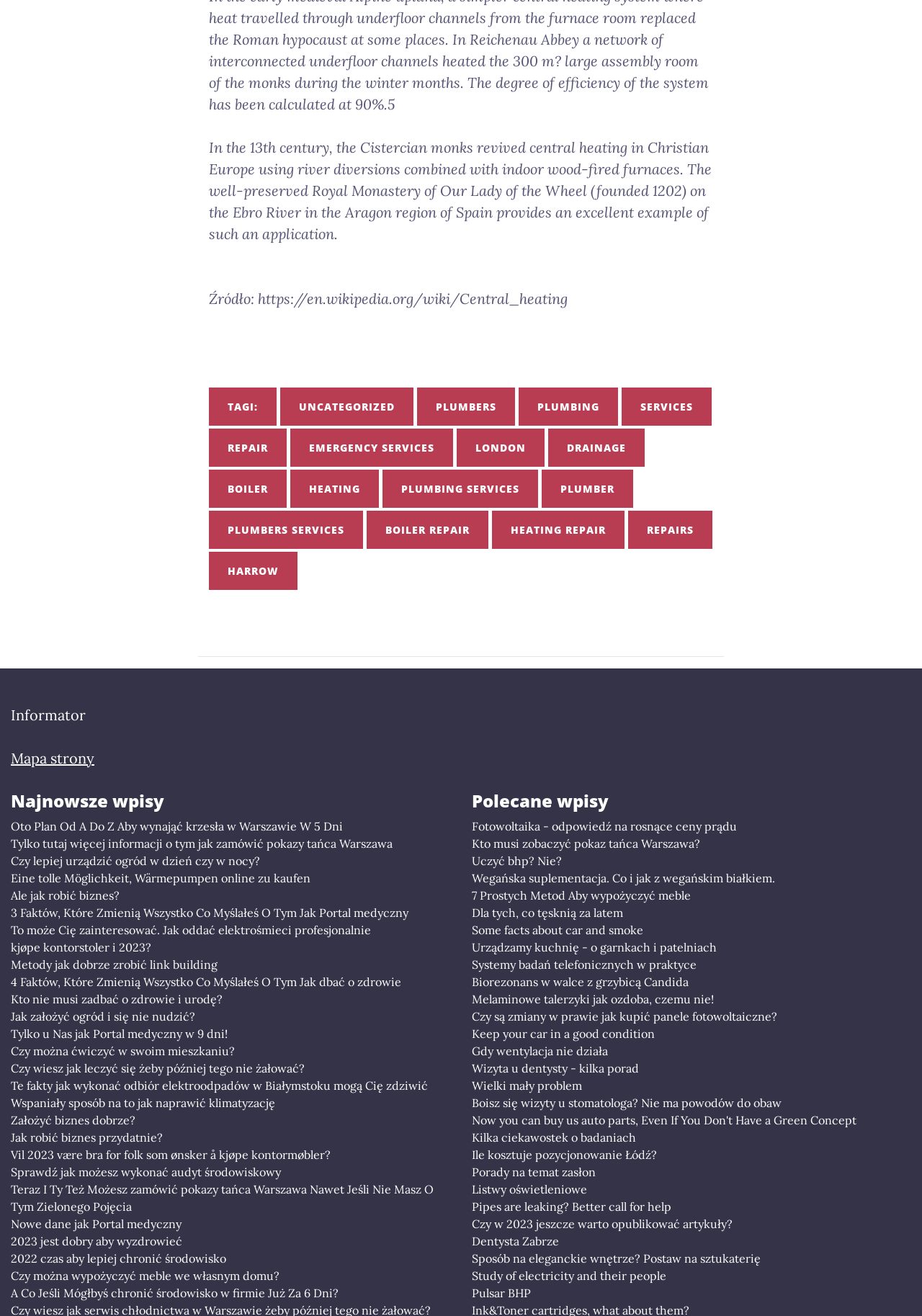Please answer the following question using a single word or phrase: 
How many headings are there on the webpage?

2